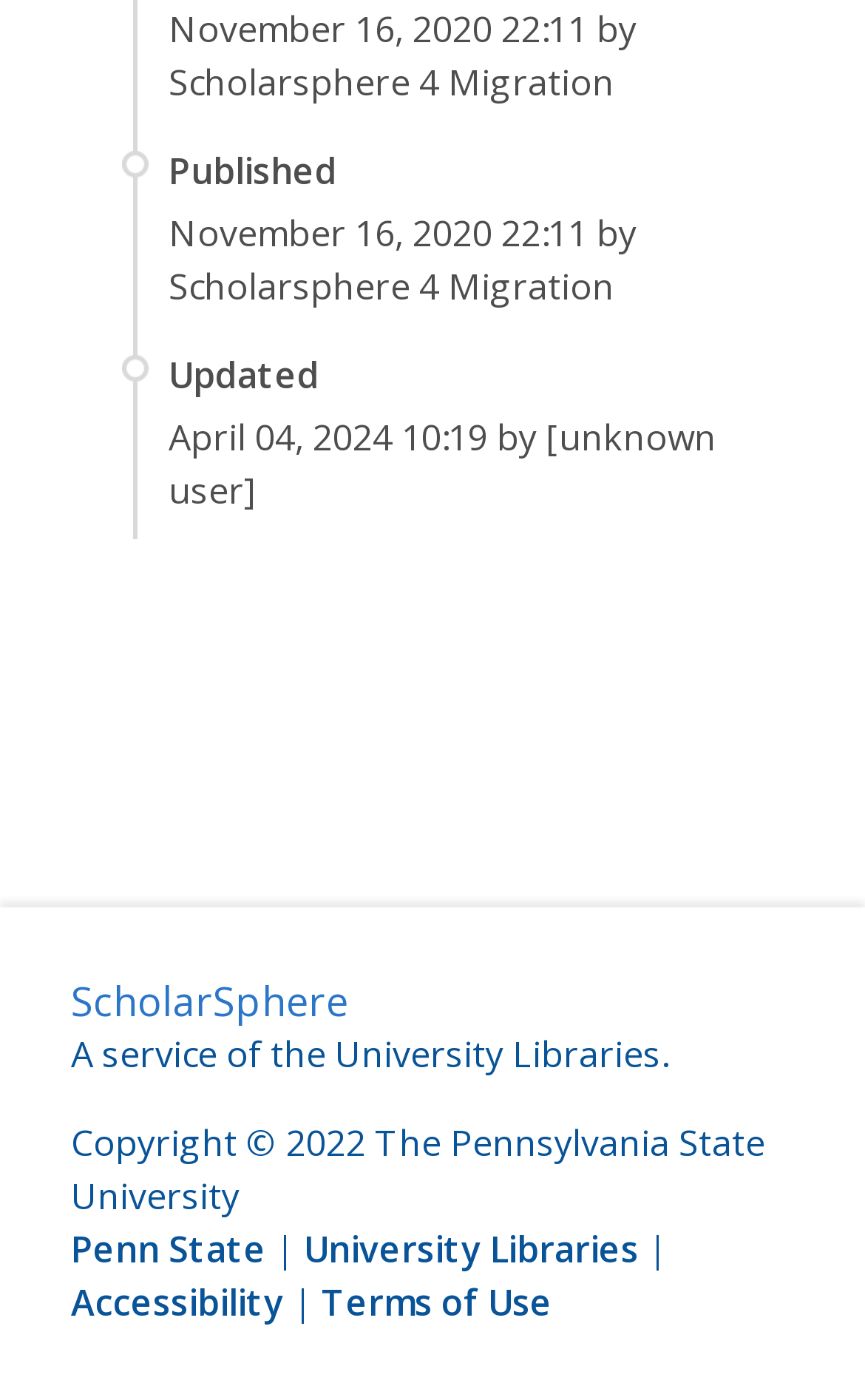What is the purpose of the webpage?
Can you offer a detailed and complete answer to this question?

I found the purpose of the webpage by looking at the text 'A service of the University Libraries.' which is located below the heading 'ScholarSphere'.